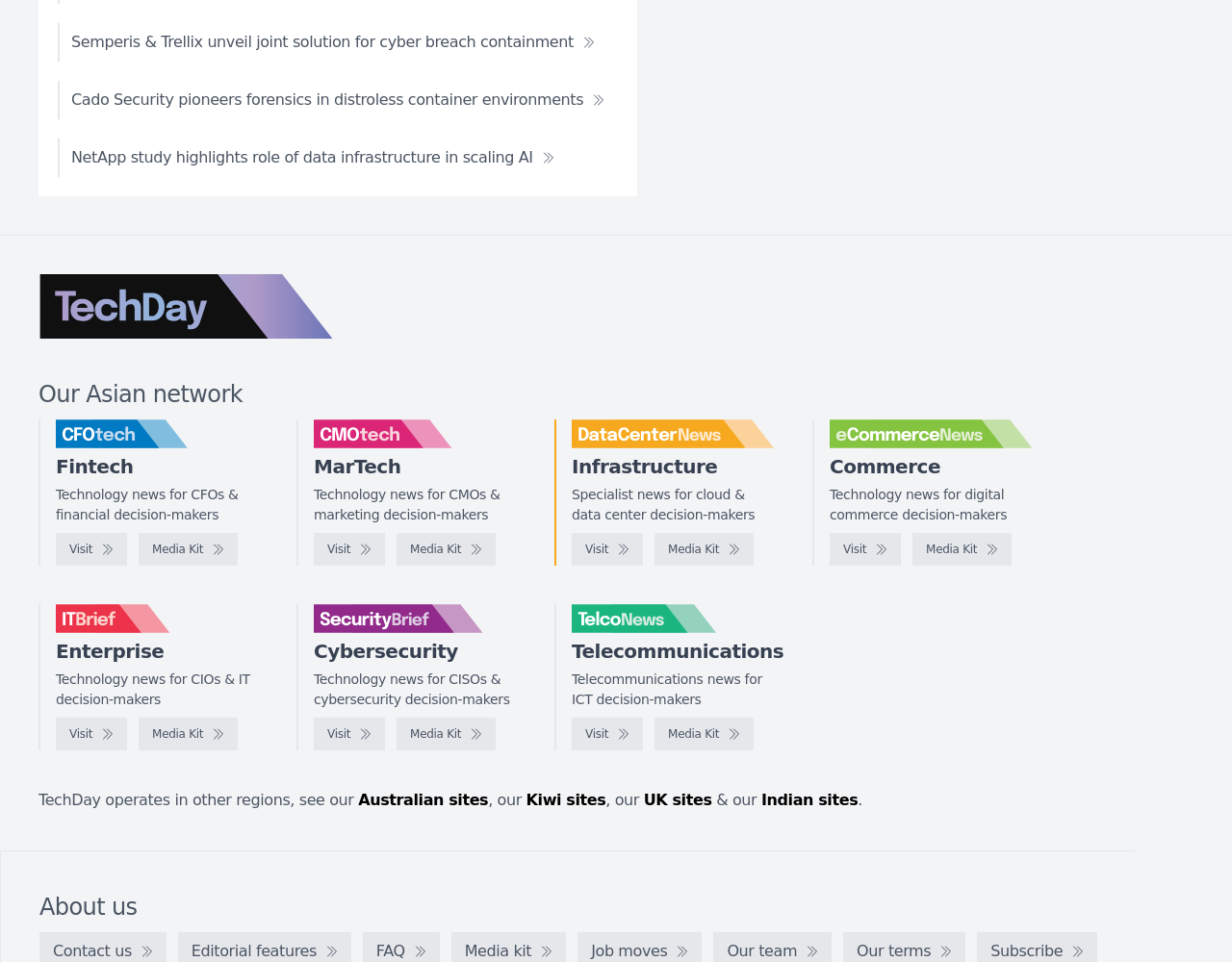Pinpoint the bounding box coordinates of the clickable area needed to execute the instruction: "Visit CFOtech". The coordinates should be specified as four float numbers between 0 and 1, i.e., [left, top, right, bottom].

[0.045, 0.554, 0.103, 0.588]